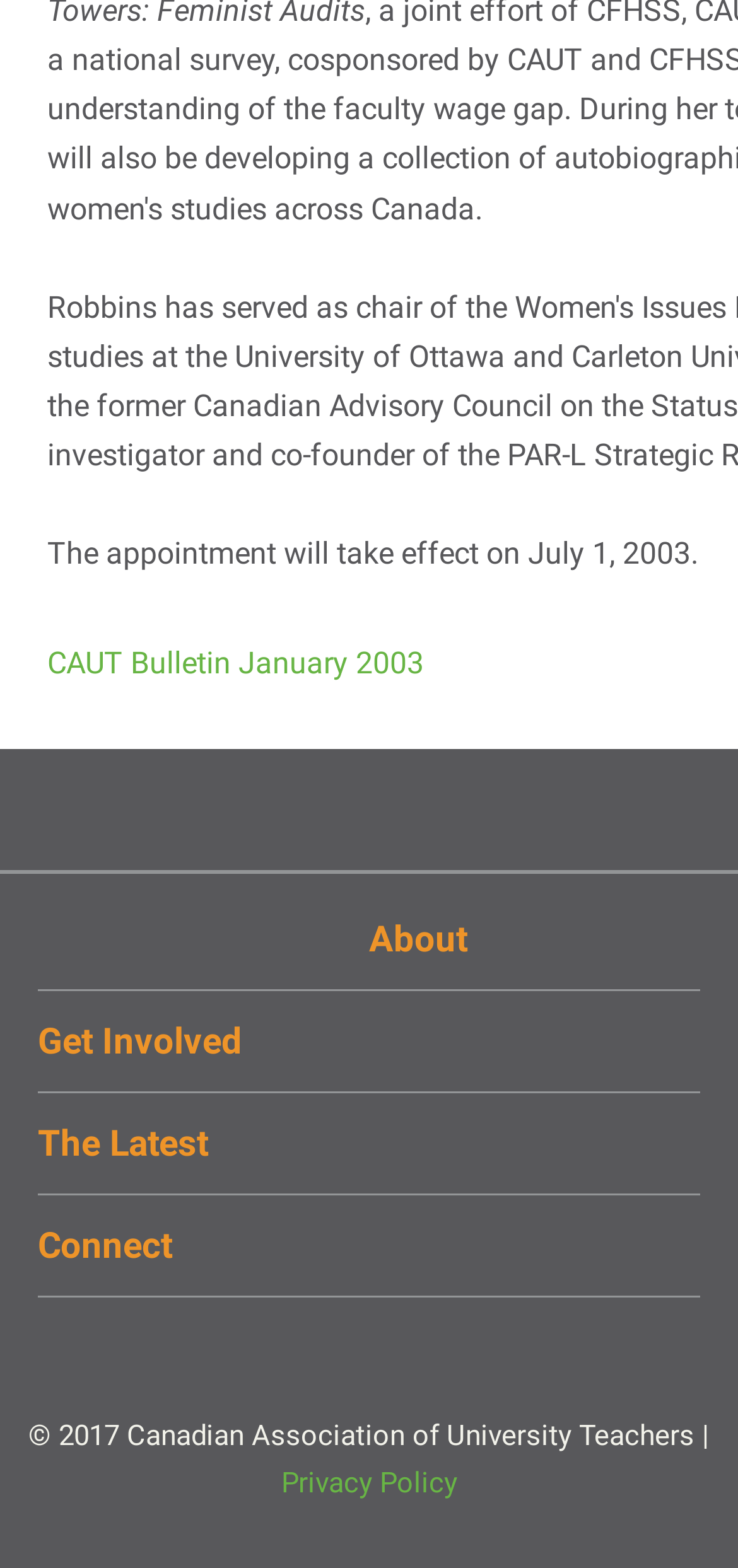Give a concise answer of one word or phrase to the question: 
What is the date mentioned in the static text?

July 1, 2003